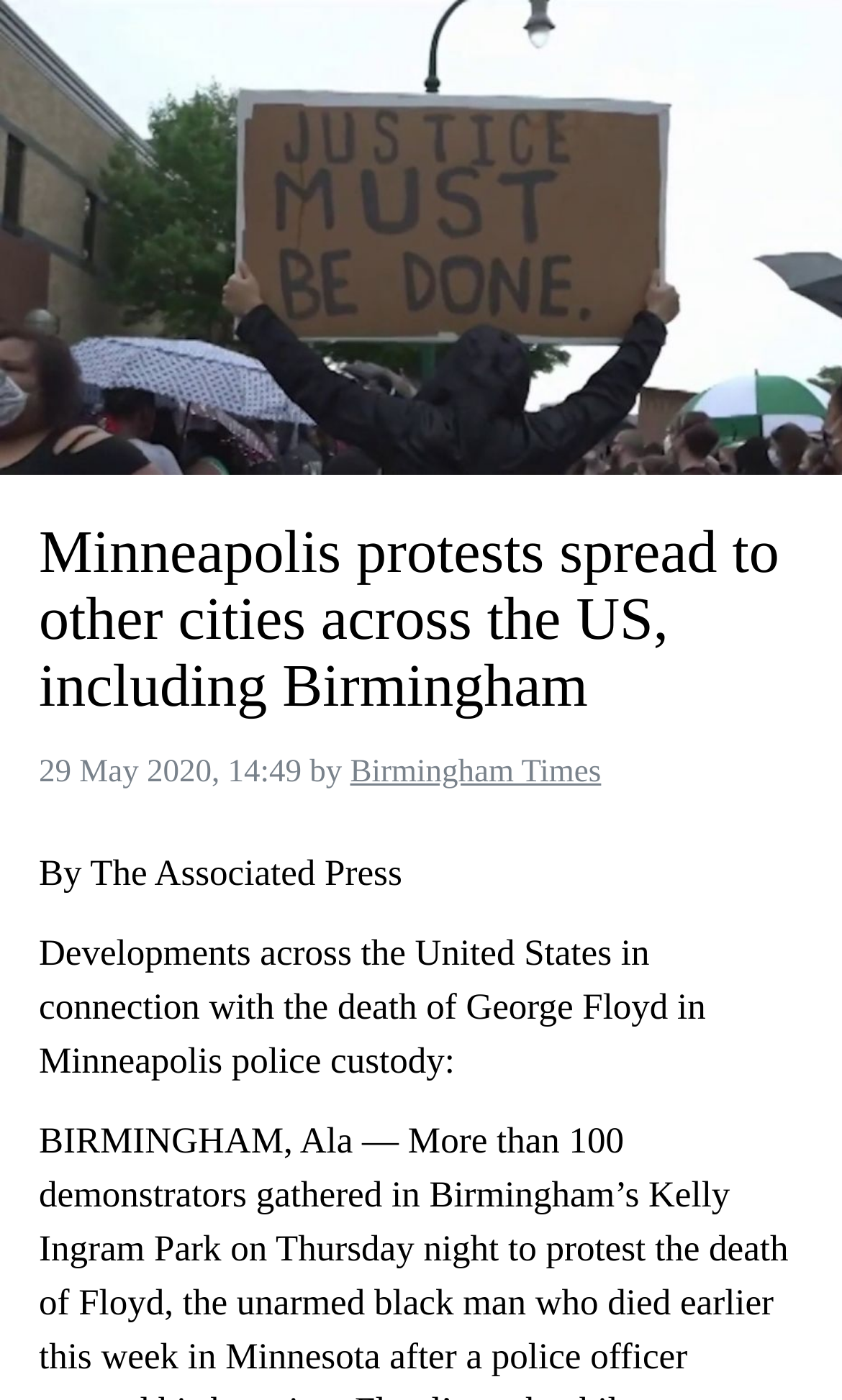Please answer the following question using a single word or phrase: 
What is the date of the article?

29 May 2020